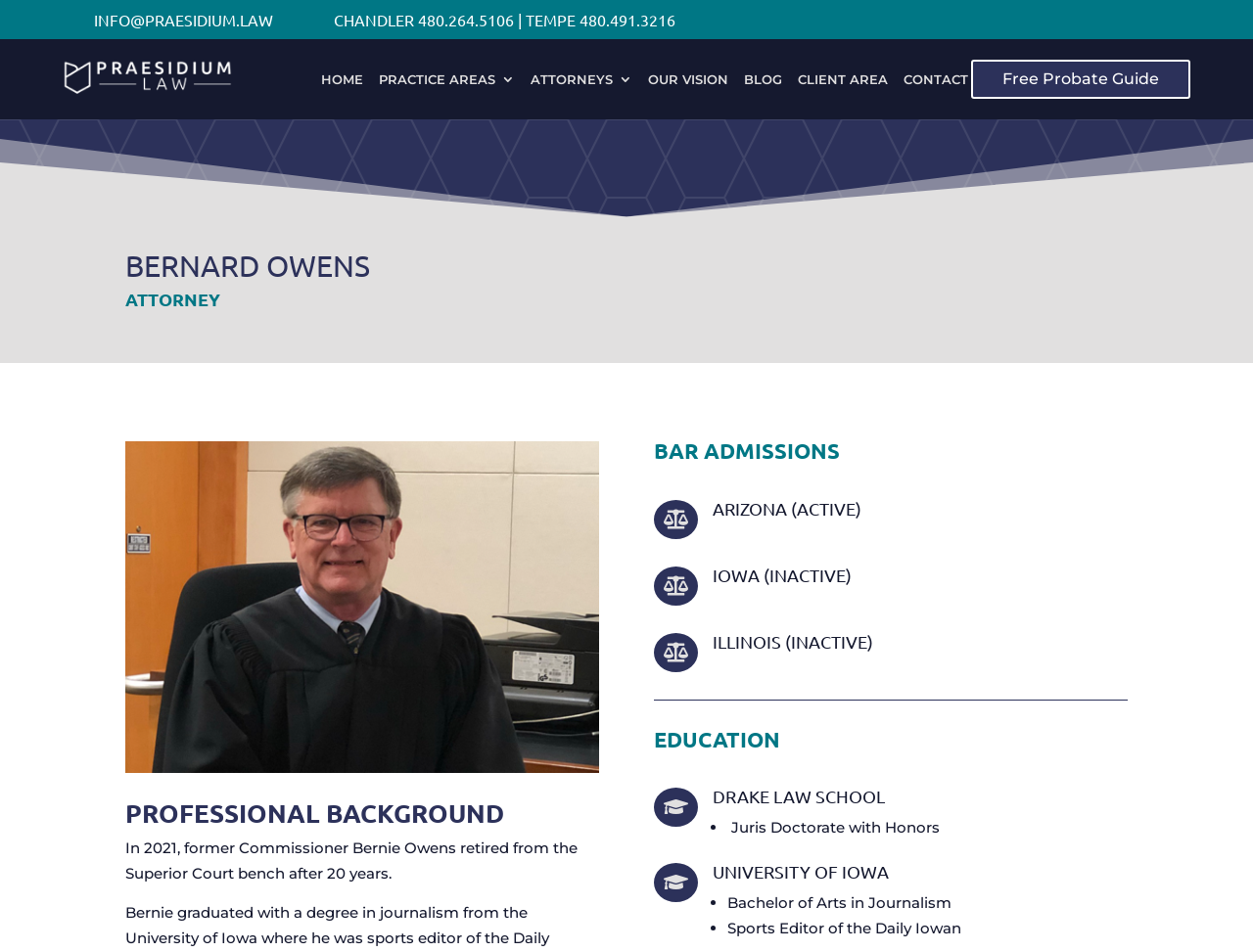Please determine the bounding box coordinates of the element to click on in order to accomplish the following task: "Click on the link to view the Sega Genesis page". Ensure the coordinates are four float numbers ranging from 0 to 1, i.e., [left, top, right, bottom].

None